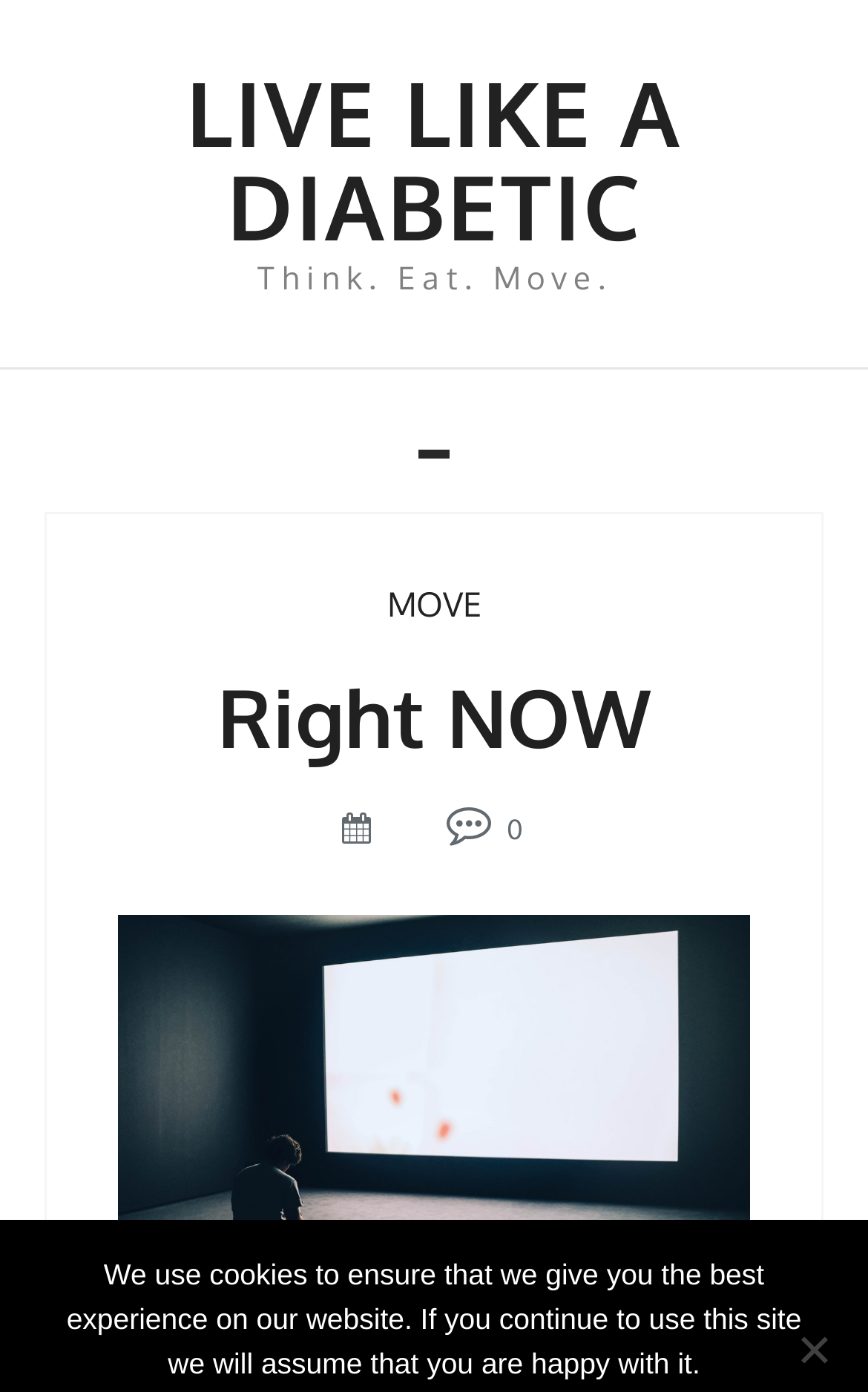Find the bounding box coordinates for the element described here: "Live Like a Diabetic".

[0.214, 0.04, 0.786, 0.187]